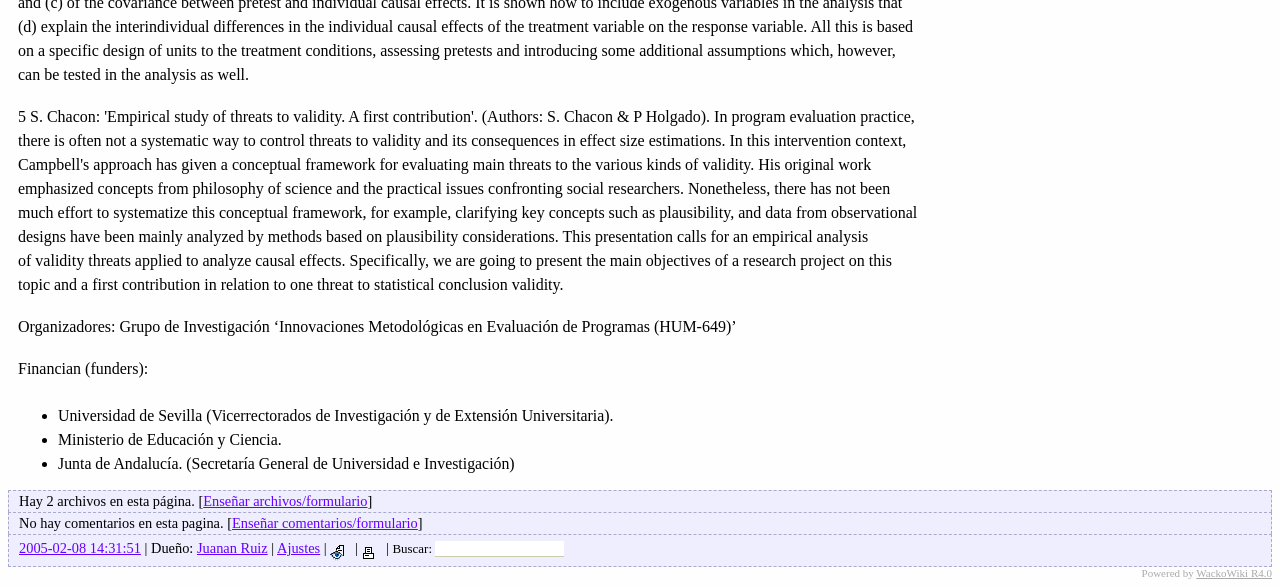How many files are there on this page?
Using the image as a reference, give a one-word or short phrase answer.

2